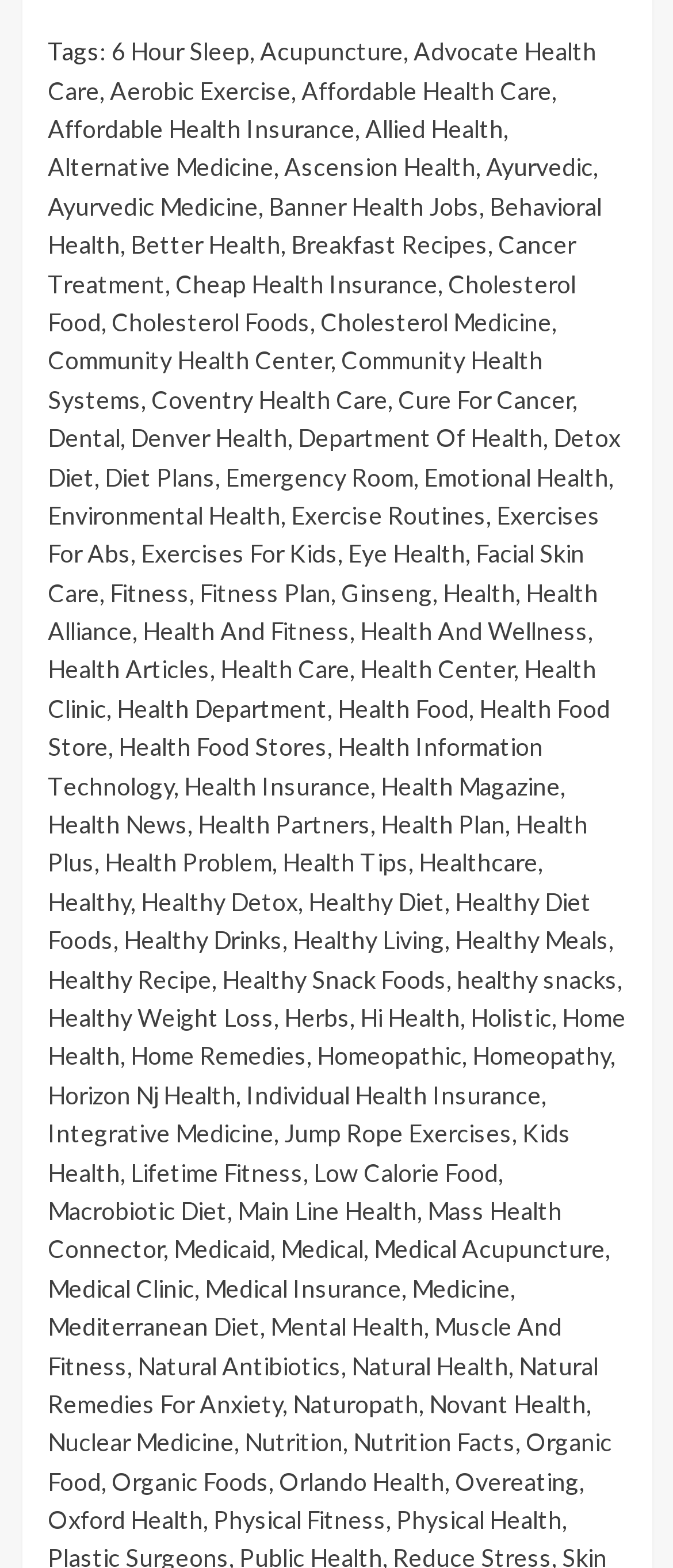Please determine the bounding box coordinates of the clickable area required to carry out the following instruction: "Check out Behavioral Health". The coordinates must be four float numbers between 0 and 1, represented as [left, top, right, bottom].

[0.071, 0.122, 0.894, 0.165]